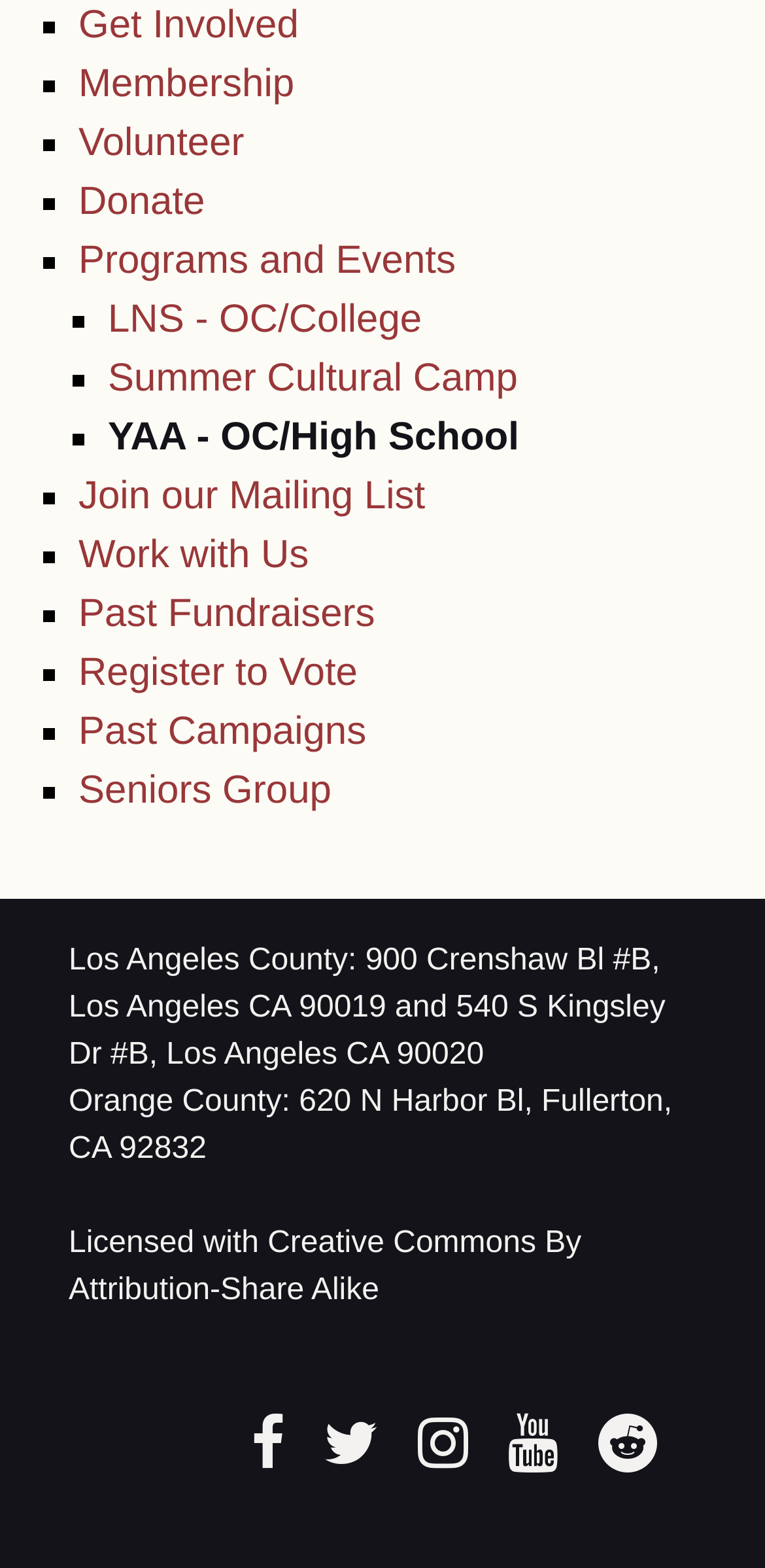Specify the bounding box coordinates of the area to click in order to execute this command: 'Click Register to Vote'. The coordinates should consist of four float numbers ranging from 0 to 1, and should be formatted as [left, top, right, bottom].

[0.103, 0.416, 0.467, 0.443]